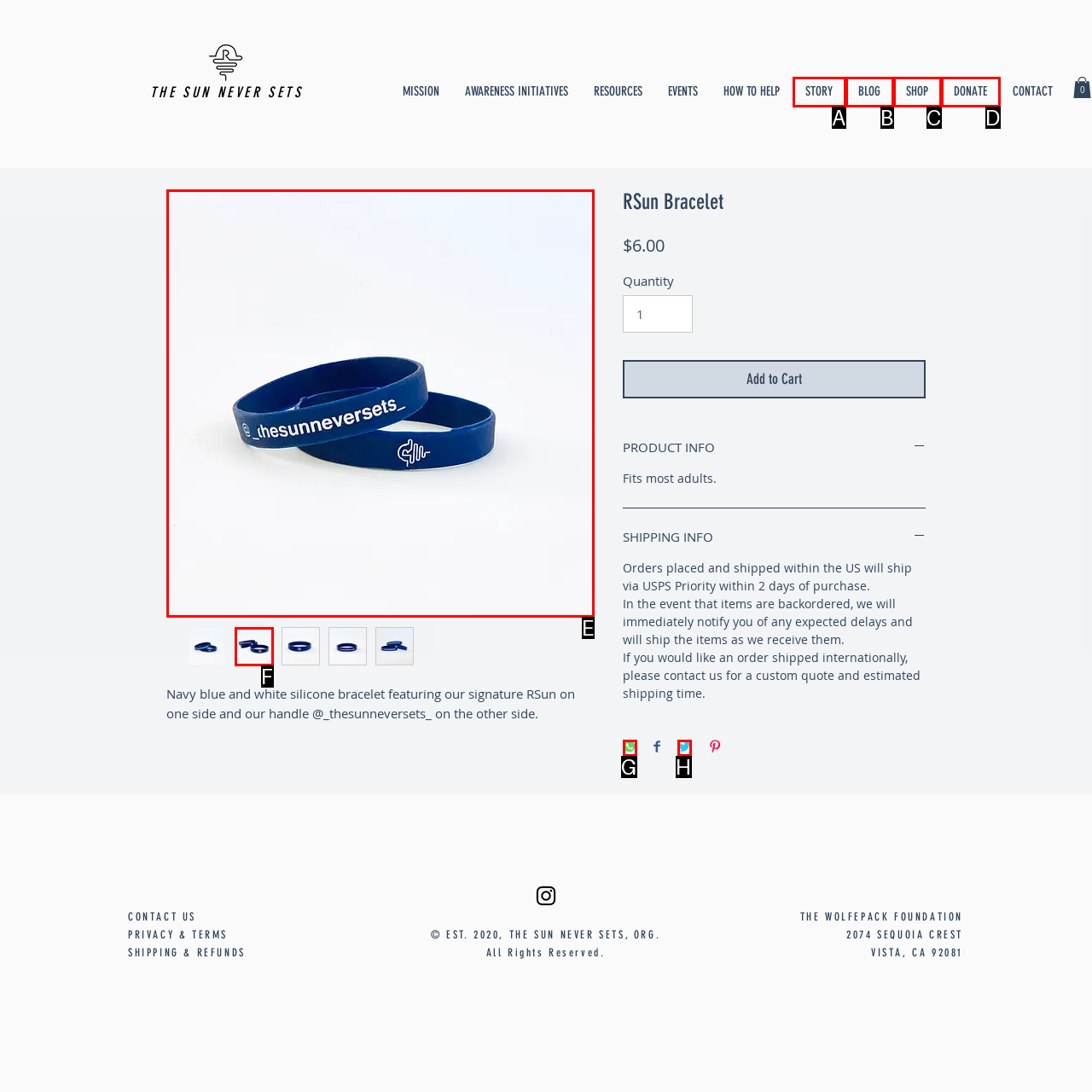Provide the letter of the HTML element that you need to click on to perform the task: View the 'RSun Bracelet' image.
Answer with the letter corresponding to the correct option.

E